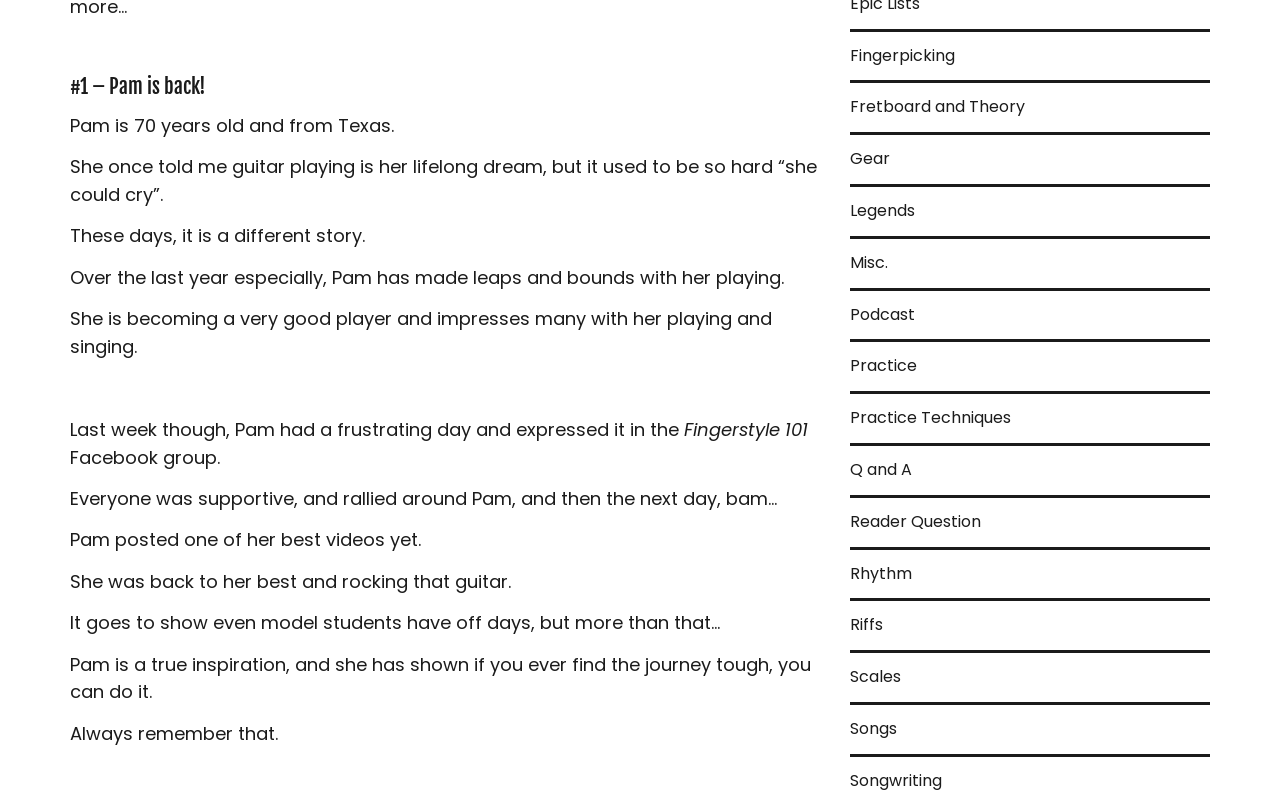Analyze the image and give a detailed response to the question:
What is the name of the Facebook group?

The text mentions, 'Last week though, Pam had a frustrating day and expressed it in the Fingerstyle 101 Facebook group.', which indicates that the name of the Facebook group is Fingerstyle 101.